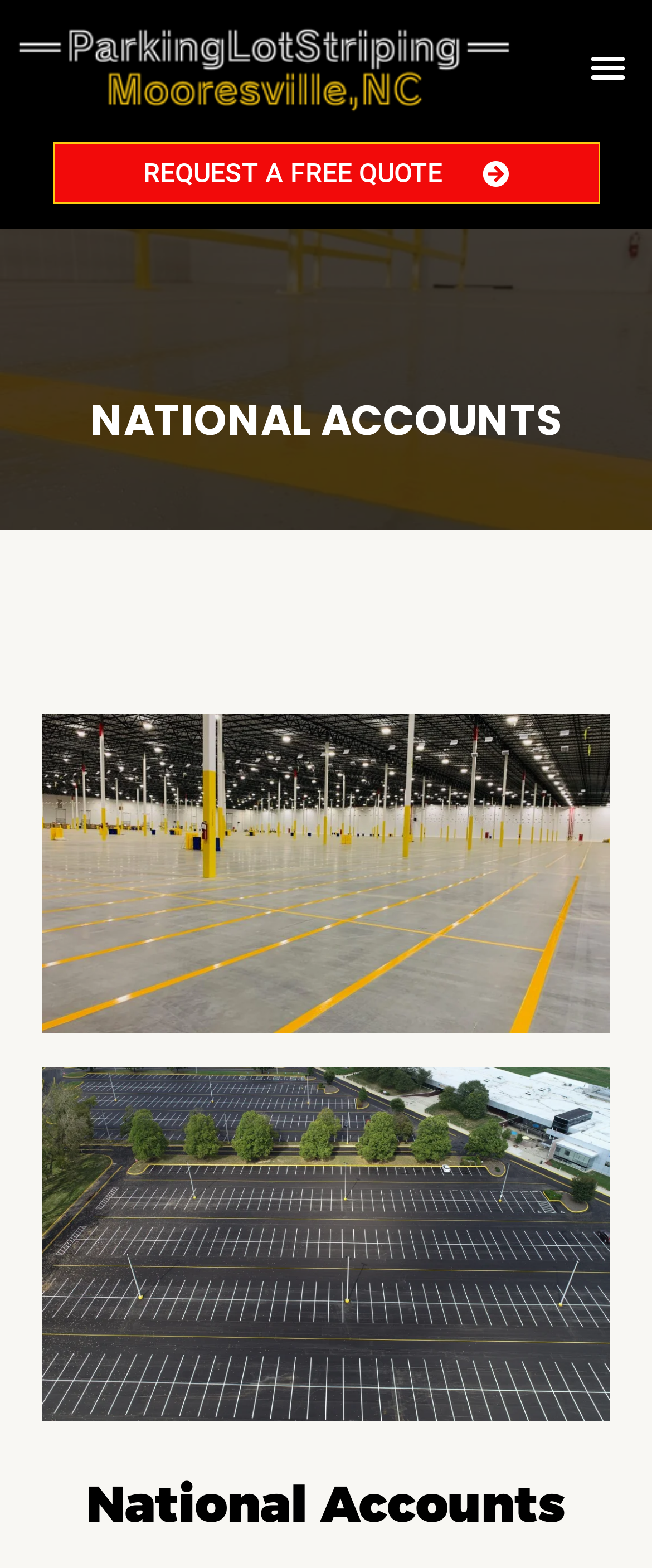Give a detailed account of the webpage's layout and content.

The webpage is about National Accounts, specifically focusing on parking lot striping services in Mooresville, NC. At the top left corner, there is a logo image with a link. On the top right corner, there is a menu toggle button. 

Below the logo, there is a prominent call-to-action link "REQUEST A FREE QUOTE" that spans almost the entire width of the page. Above this link, there is a heading "NATIONAL ACCOUNTS" that takes up the full width of the page. 

Below the call-to-action link, there are two images side by side, taking up most of the page's width. The first image is of a warehouse floor striping, and the second image is of parking lot striping line painting. 

At the bottom of the page, there is another heading "National Accounts" that is centered and takes up most of the page's width.